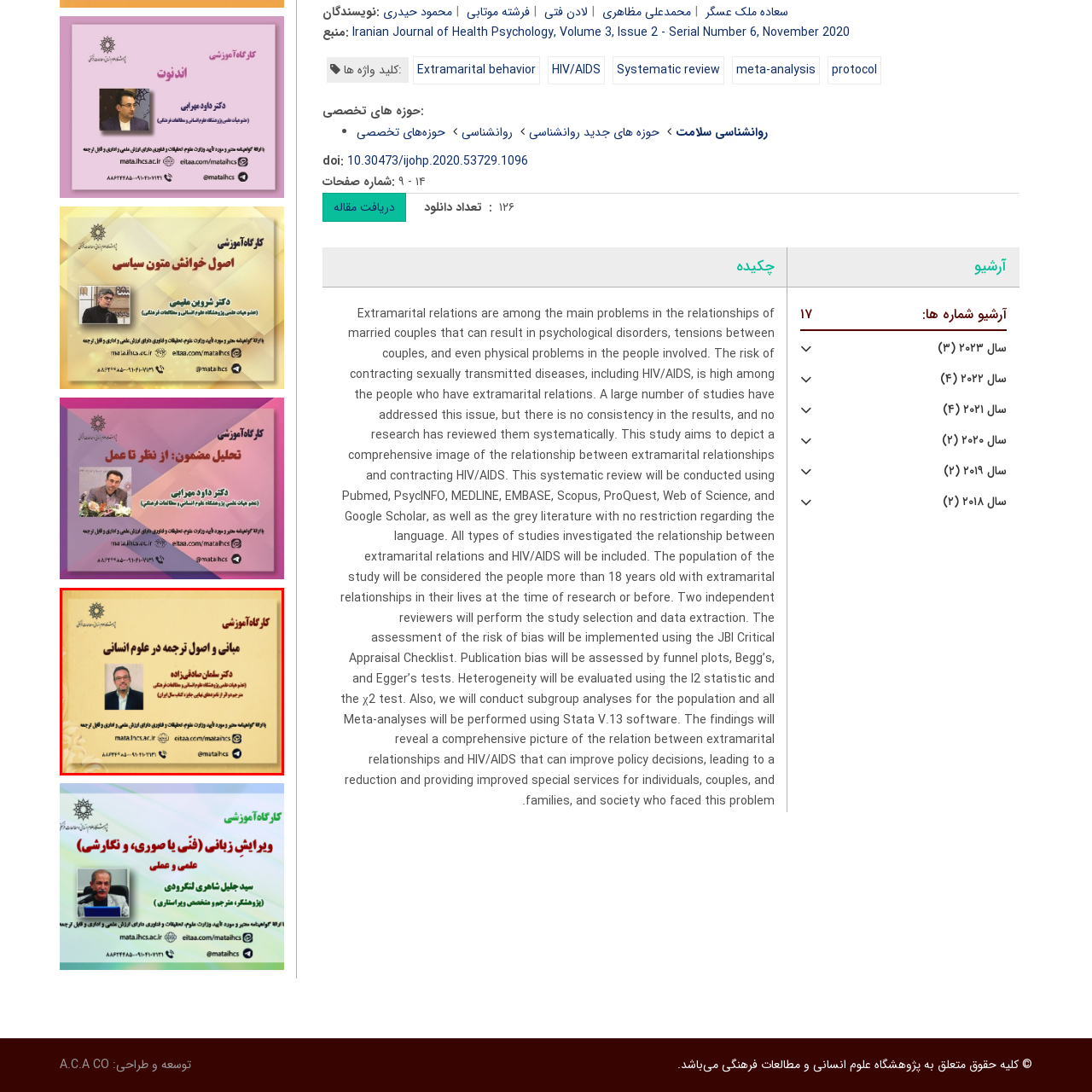How can participants find additional information and register?
Inspect the image enclosed by the red bounding box and respond with as much detail as possible.

The poster provides contact details, including the website and a social media handle, where participants can find additional information and register for the workshop.